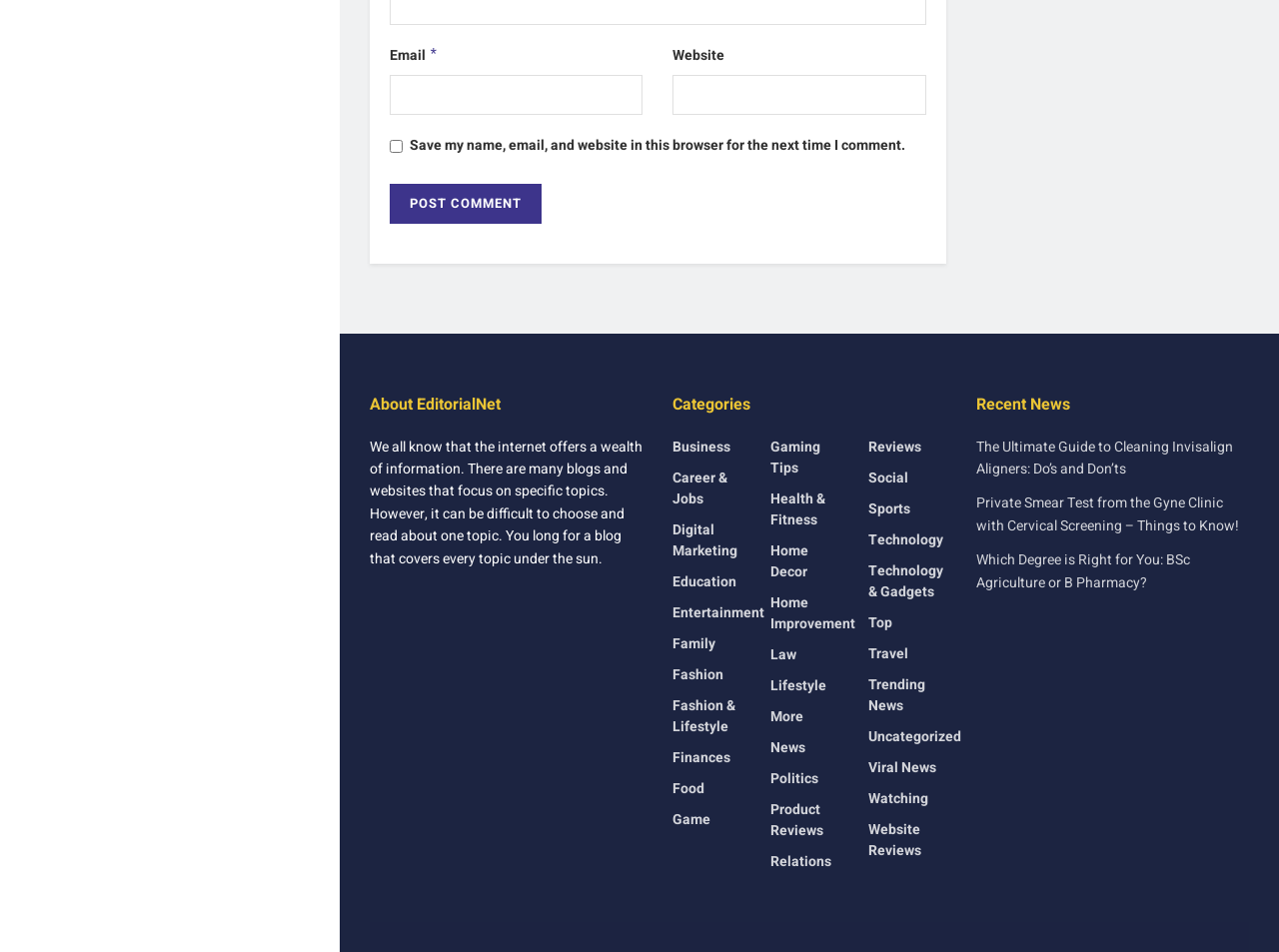Respond with a single word or short phrase to the following question: 
What is the title of the first news article listed?

The Ultimate Guide to Cleaning Invisalign Aligners